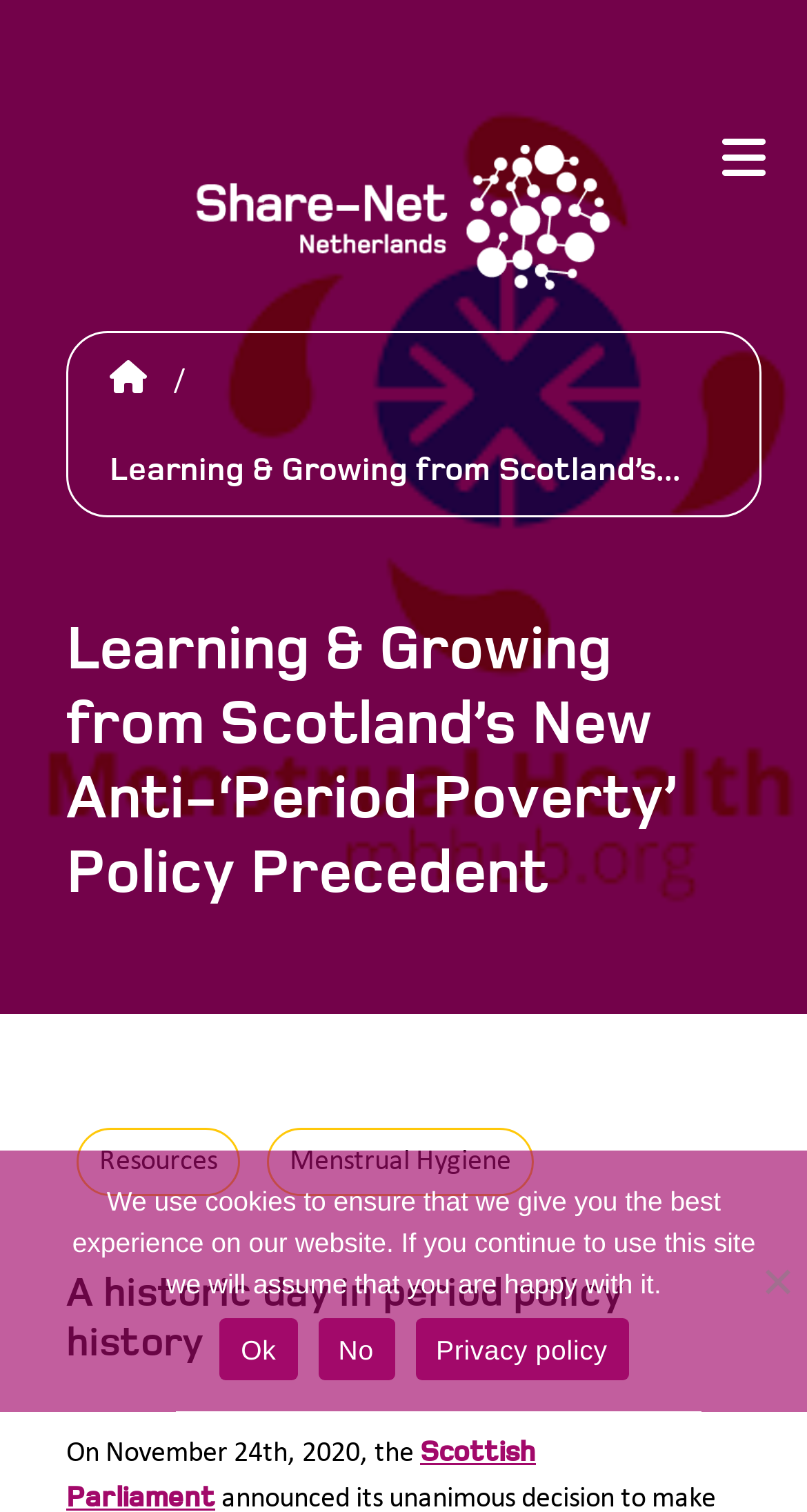Refer to the image and answer the question with as much detail as possible: How many links are present in the top section of the webpage?

I counted the links in the top section of the webpage, specifically the links 'Share-Net Netherlands', '', and '' located at [0.0, 0.068, 1.0, 0.192], [0.895, 0.082, 0.949, 0.131], and [0.11, 0.22, 0.208, 0.281] respectively.